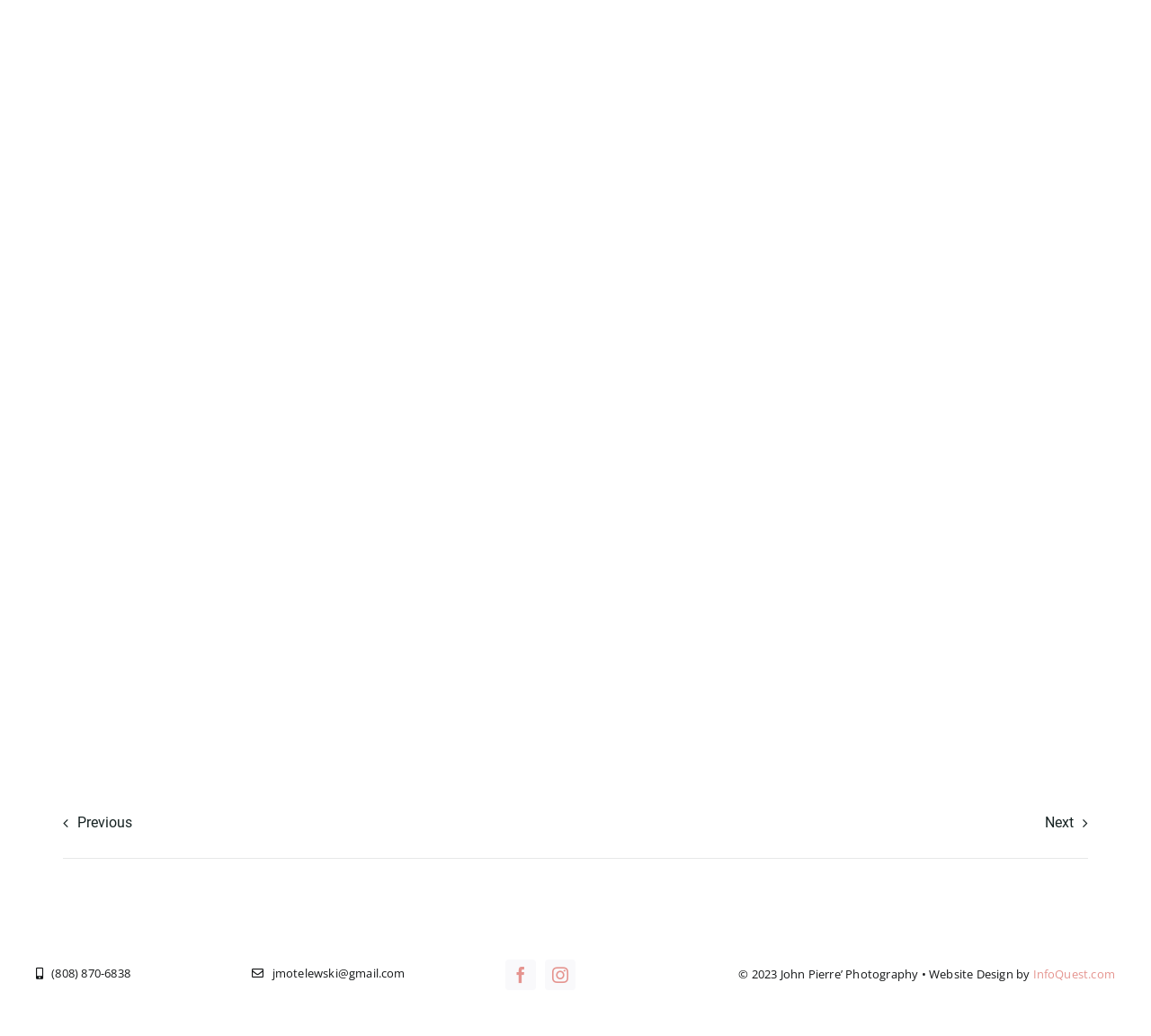Please locate the UI element described by "(808) 870-6838" and provide its bounding box coordinates.

[0.031, 0.925, 0.113, 0.956]